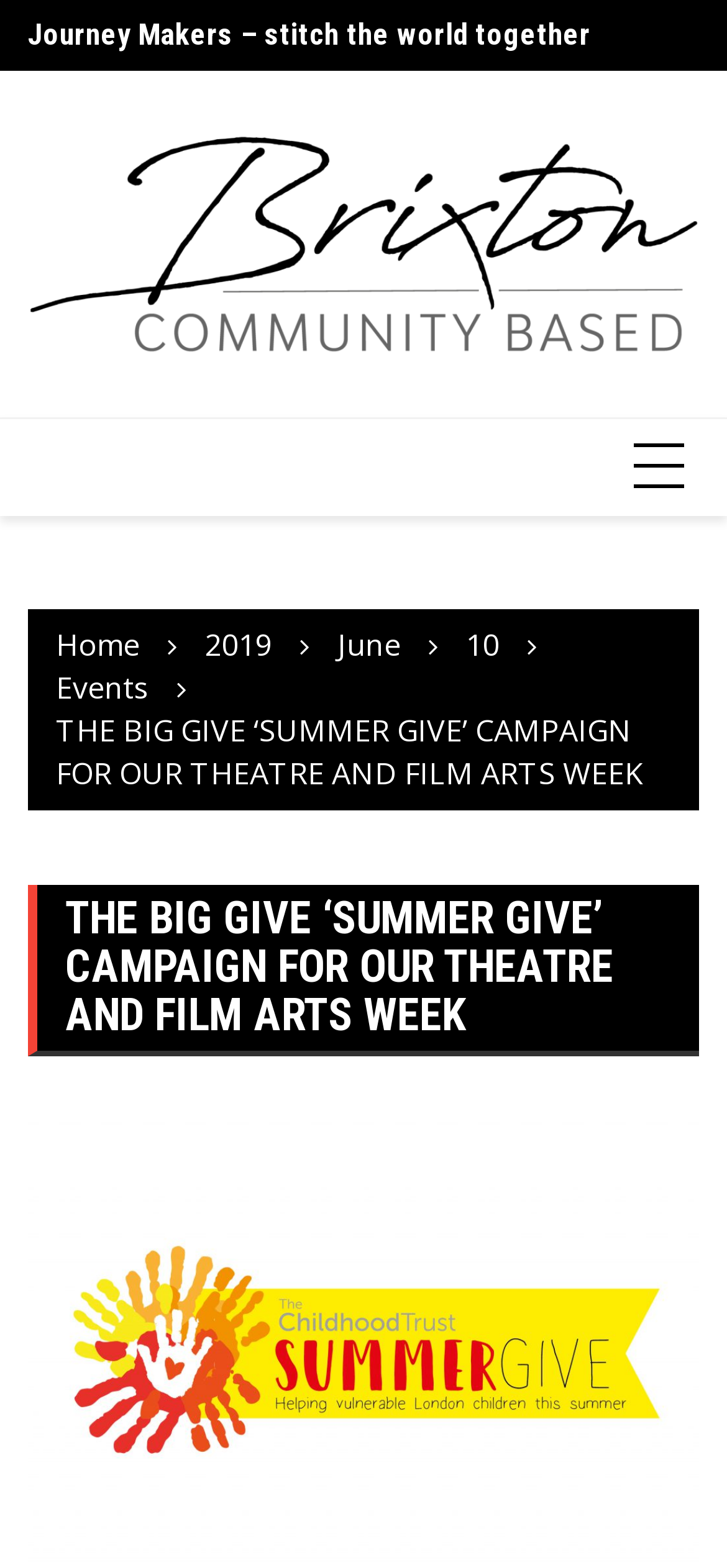Show me the bounding box coordinates of the clickable region to achieve the task as per the instruction: "Click the Journey Makers link".

[0.038, 0.011, 0.813, 0.033]